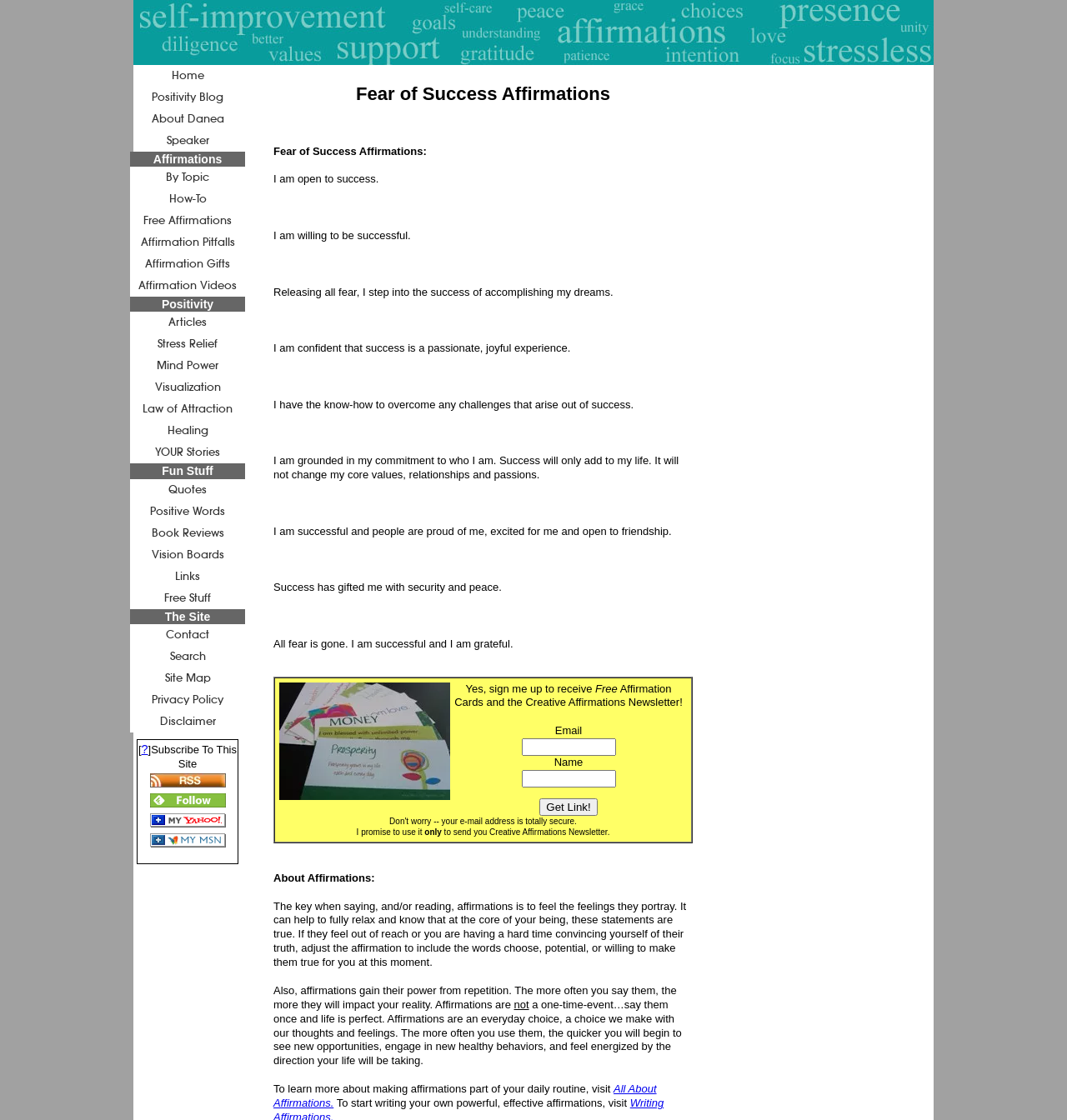What is the recommended way to use affirmations on this webpage?
Refer to the image and give a detailed answer to the query.

The webpage suggests that when using affirmations, individuals should focus on feeling the emotions and sensations that the affirmations evoke, rather than just repeating the words. This is meant to help individuals connect with the affirmations on a deeper level.